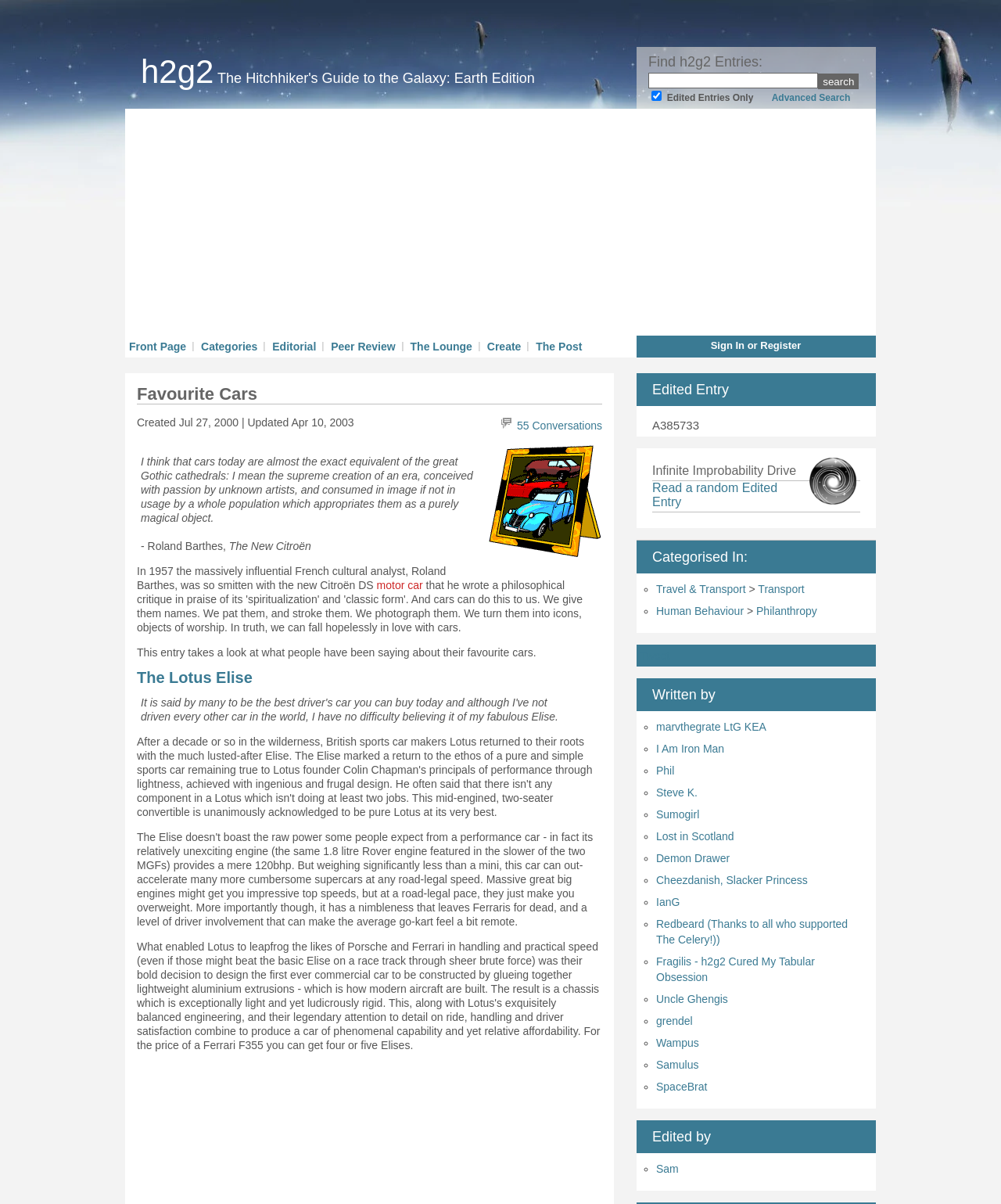What is the text of the blockquote element that mentions 'idea'?
Please utilize the information in the image to give a detailed response to the question.

This answer can be obtained by reading the text in the blockquote element that mentions 'idea', which is a child element of the element with the ID 264.